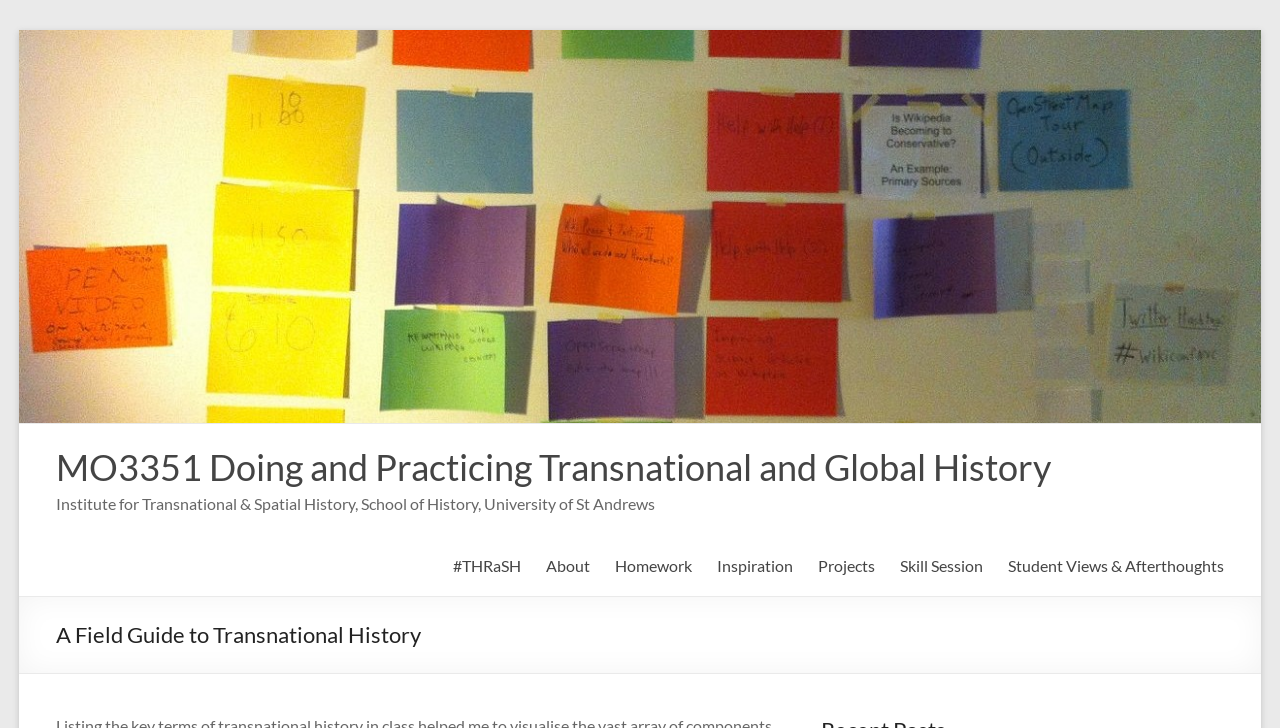Pinpoint the bounding box coordinates of the clickable element needed to complete the instruction: "access the 'Student Views & Afterthoughts' page". The coordinates should be provided as four float numbers between 0 and 1: [left, top, right, bottom].

[0.787, 0.757, 0.956, 0.798]